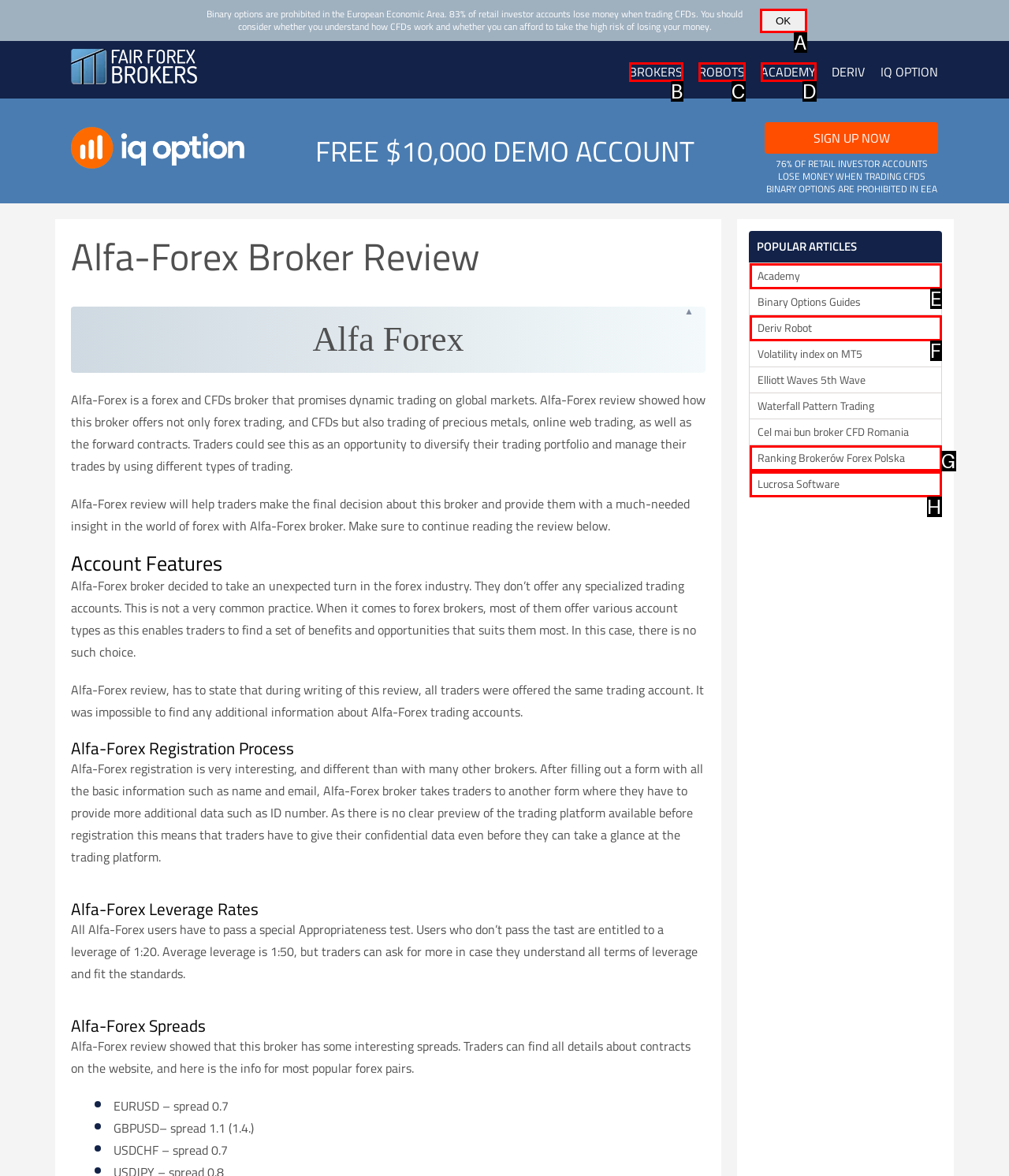Please identify the UI element that matches the description: Deriv Robot
Respond with the letter of the correct option.

F